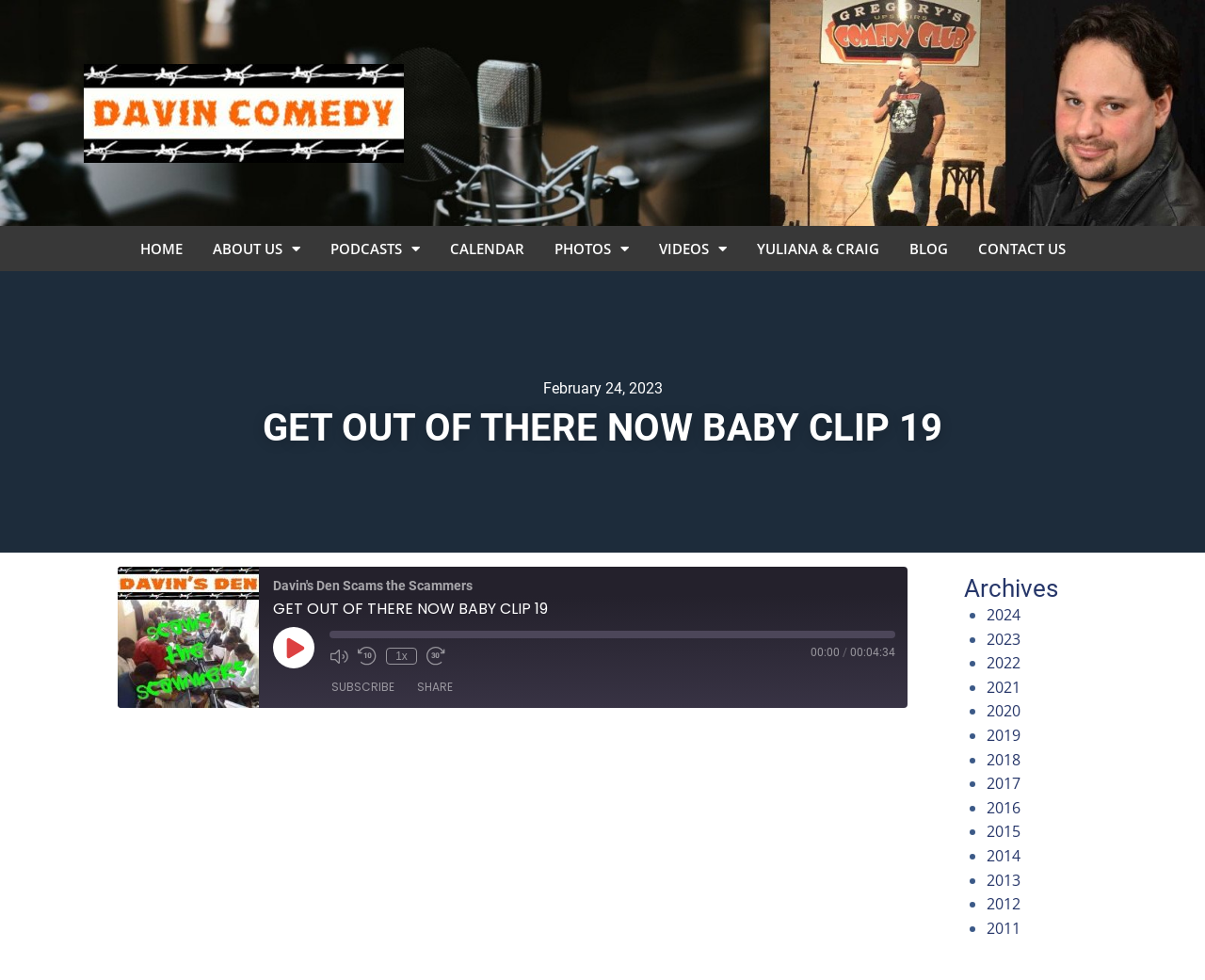Please find and report the bounding box coordinates of the element to click in order to perform the following action: "Play the video". The coordinates should be expressed as four float numbers between 0 and 1, in the format [left, top, right, bottom].

[0.227, 0.64, 0.261, 0.682]